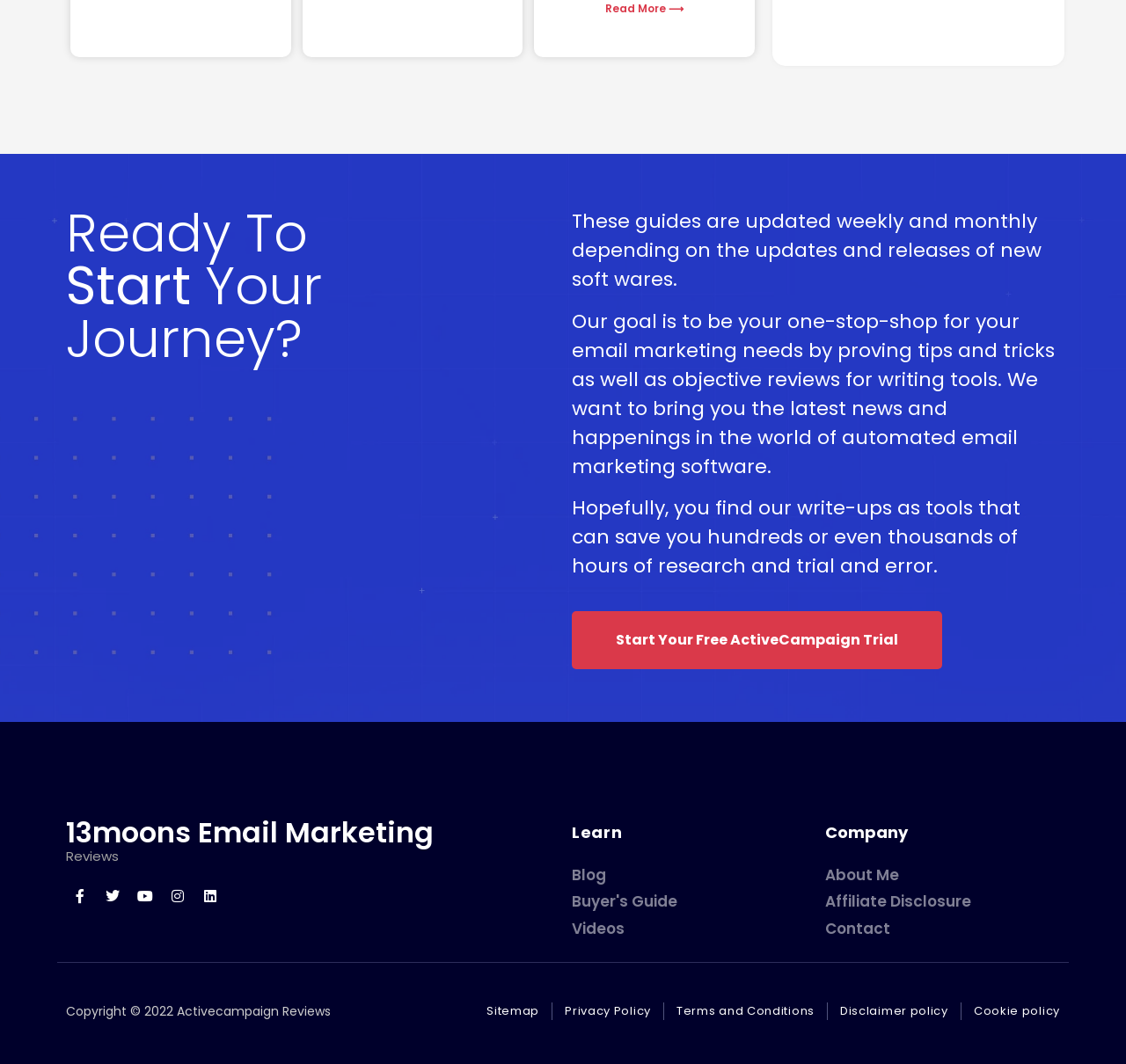Identify the bounding box coordinates for the region of the element that should be clicked to carry out the instruction: "Start your free ActiveCampaign trial". The bounding box coordinates should be four float numbers between 0 and 1, i.e., [left, top, right, bottom].

[0.508, 0.574, 0.837, 0.629]